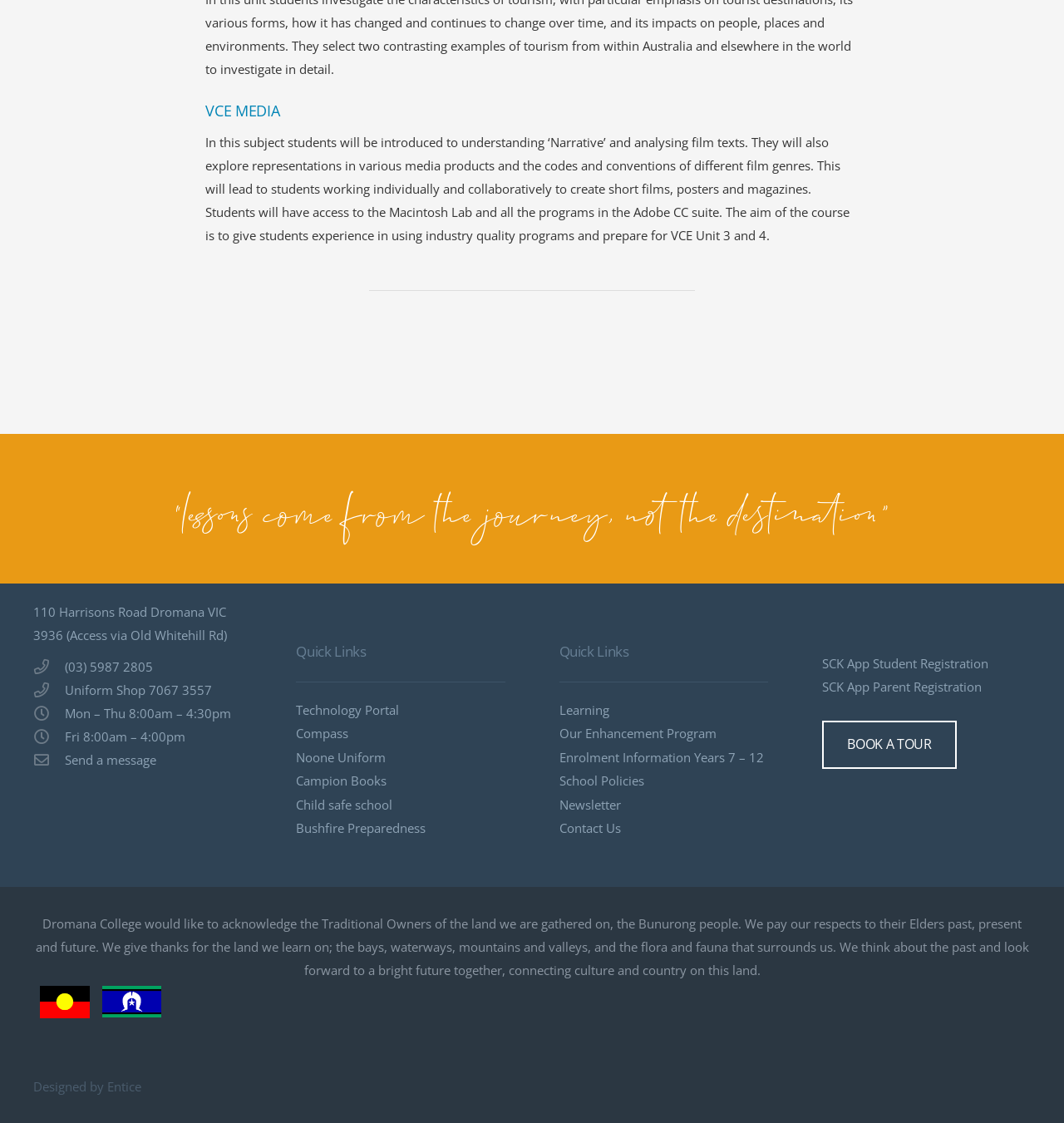Please find the bounding box for the following UI element description. Provide the coordinates in (top-left x, top-left y, bottom-right x, bottom-right y) format, with values between 0 and 1: Child safe school

[0.278, 0.709, 0.369, 0.724]